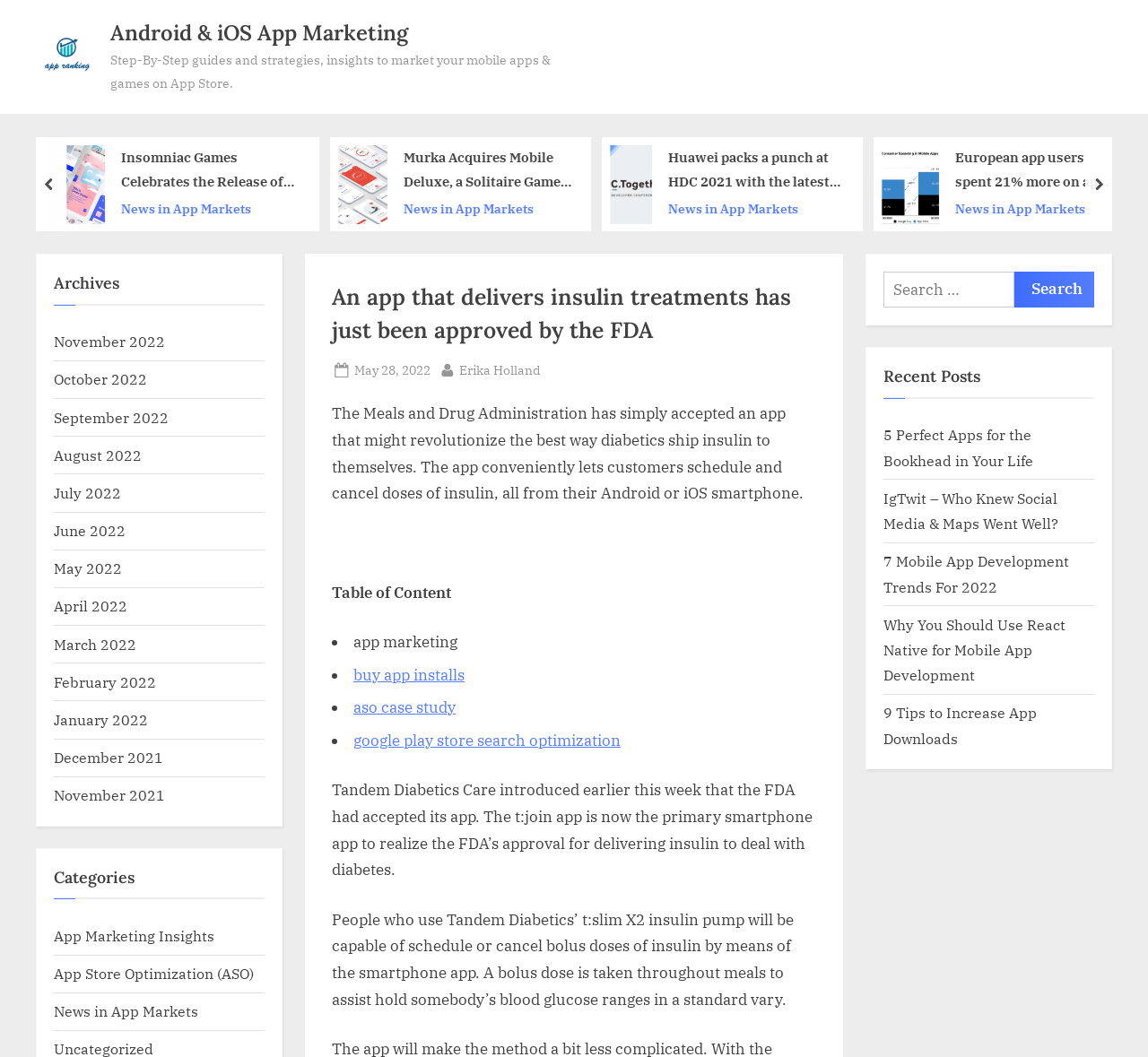What is the function of the 'prev' and 'next' buttons?
Please provide a single word or phrase as your answer based on the image.

to navigate